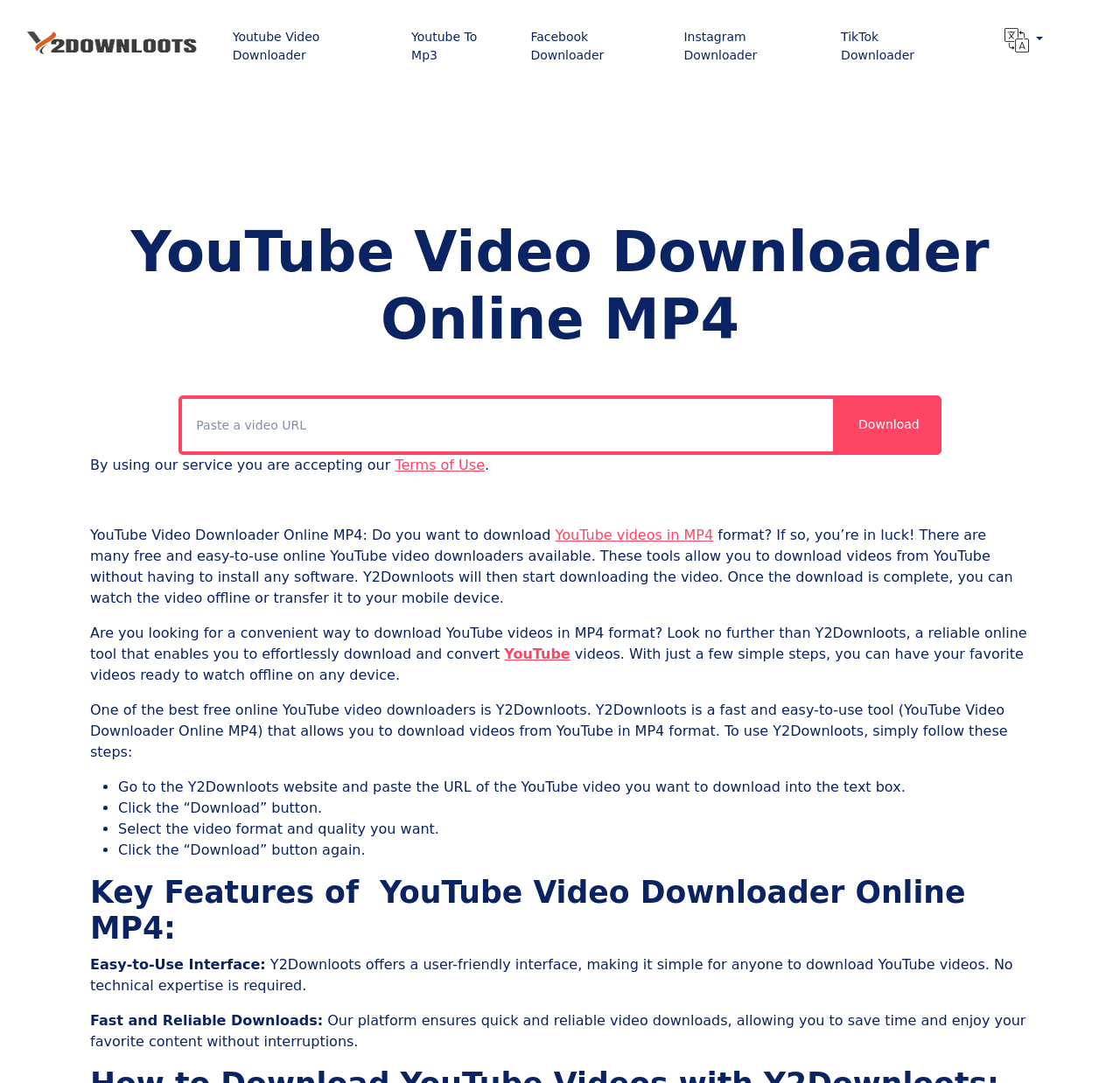Give a short answer using one word or phrase for the question:
What is the purpose of this website?

Download YouTube videos